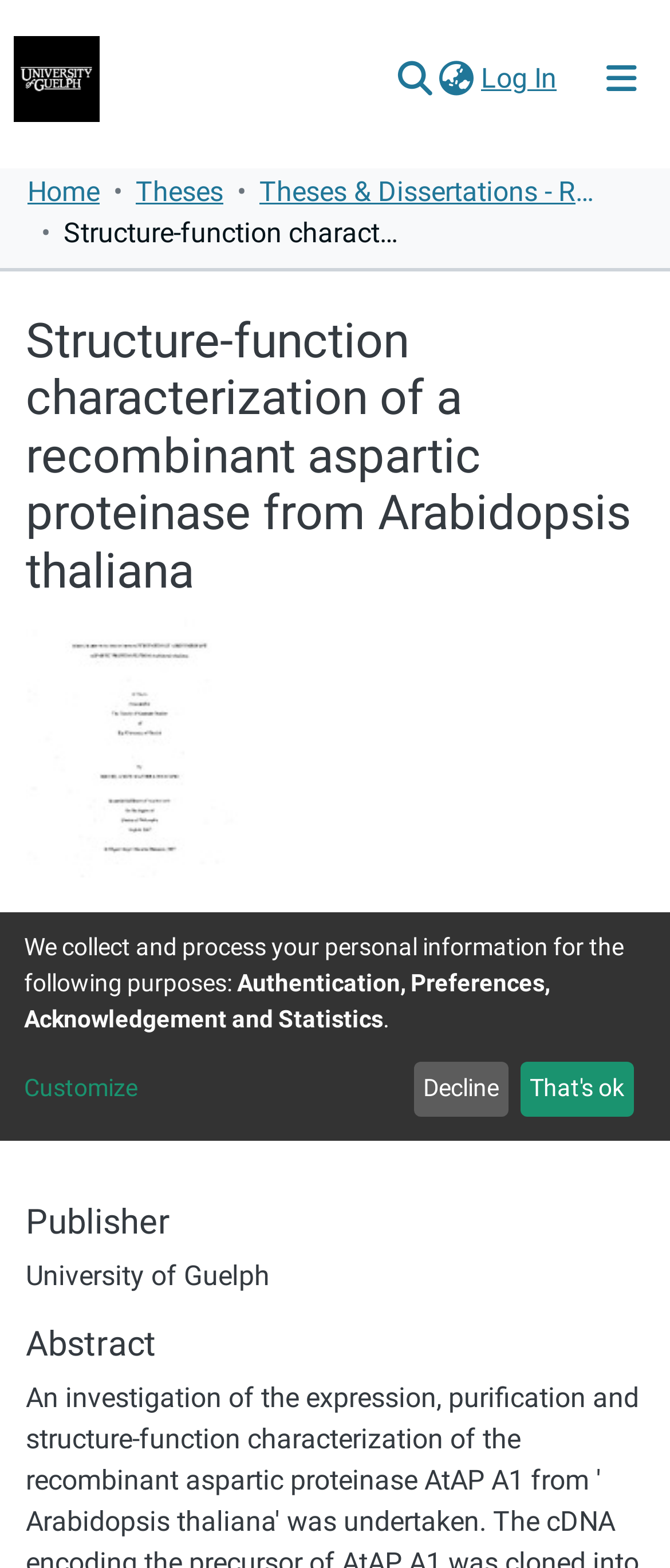Find the bounding box coordinates of the element's region that should be clicked in order to follow the given instruction: "Search for a keyword". The coordinates should consist of four float numbers between 0 and 1, i.e., [left, top, right, bottom].

[0.567, 0.034, 0.649, 0.067]